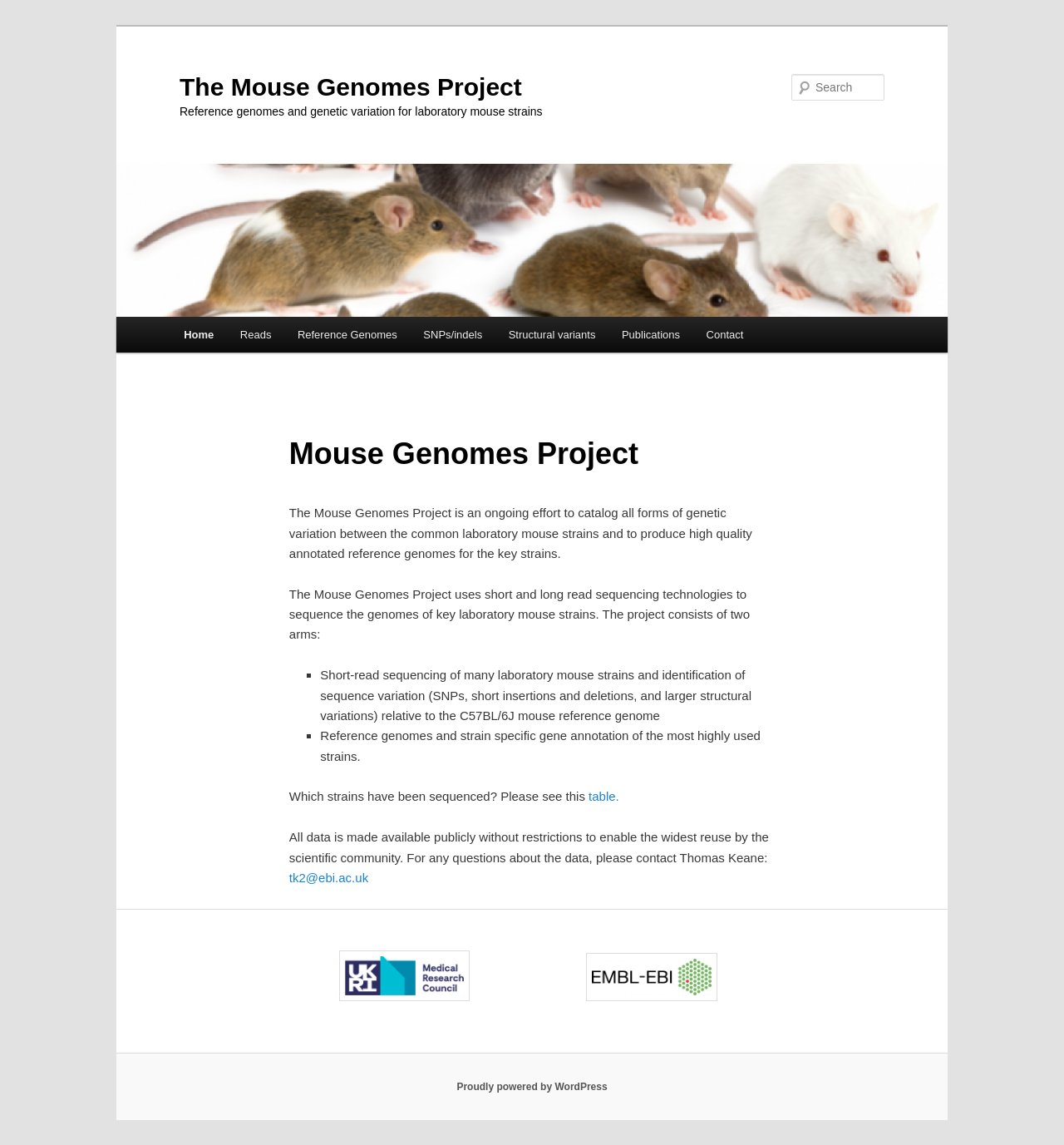Kindly determine the bounding box coordinates of the area that needs to be clicked to fulfill this instruction: "View publications".

[0.572, 0.277, 0.651, 0.308]